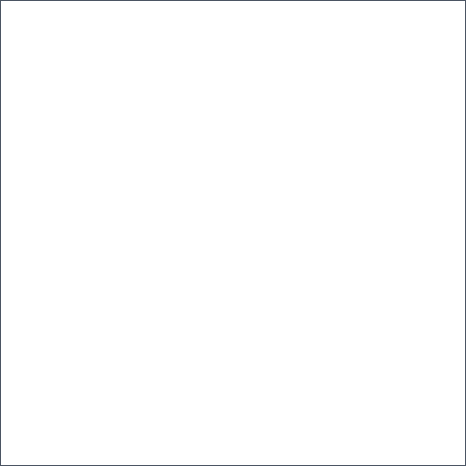Where can customers find more information about BIG MAX Golf's offerings?
Please provide a single word or phrase in response based on the screenshot.

Facebook page